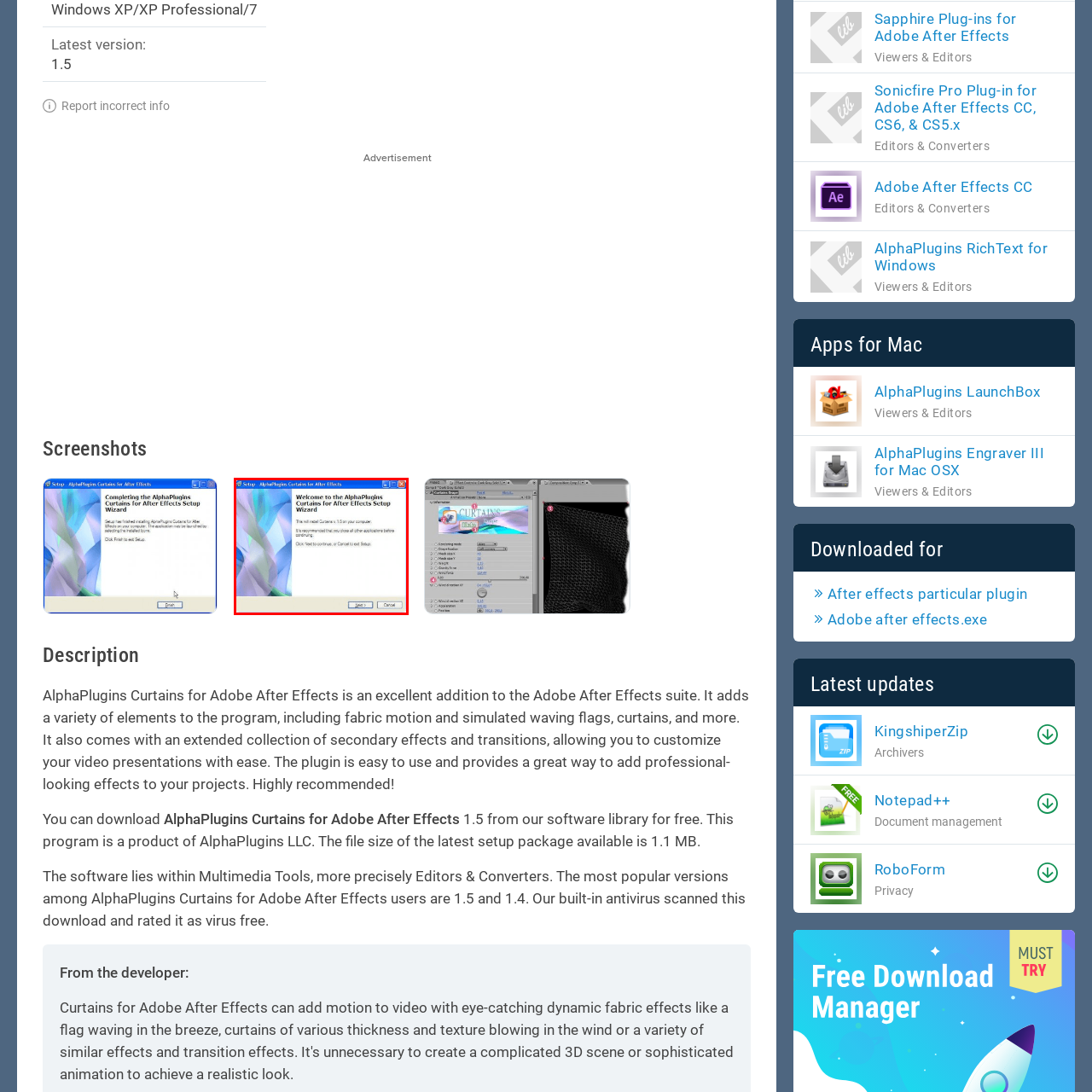How many buttons are at the bottom of the window?
Carefully examine the image highlighted by the red bounding box and provide a detailed answer to the question.

The caption explicitly mentions that 'at the bottom of the window, there are two buttons: “Next” to continue with the setup process and “Cancel” to exit the installation', indicating that there are two buttons present.